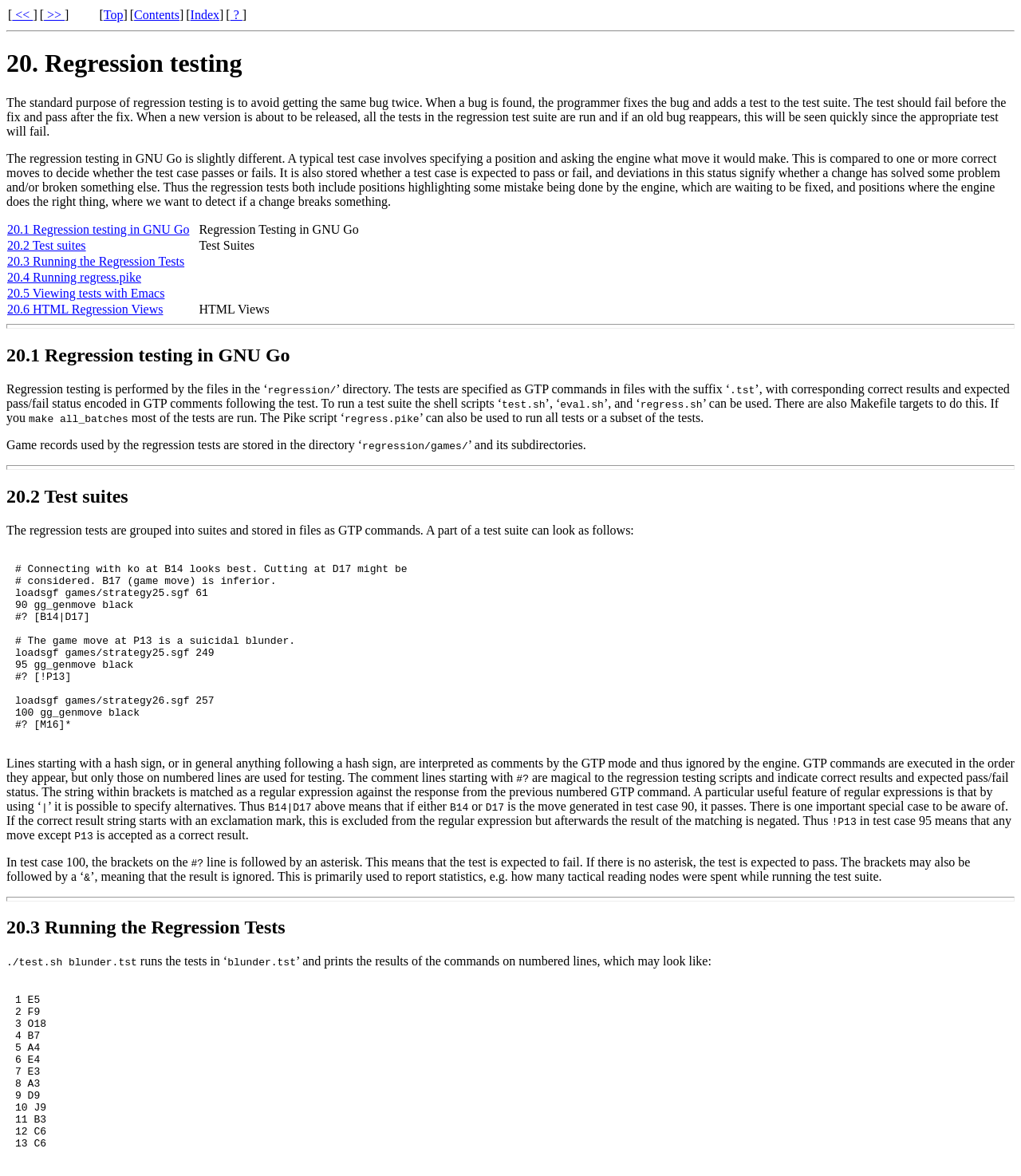What is the name of the Pike script used to run all tests? Examine the screenshot and reply using just one word or a brief phrase.

regress.pike